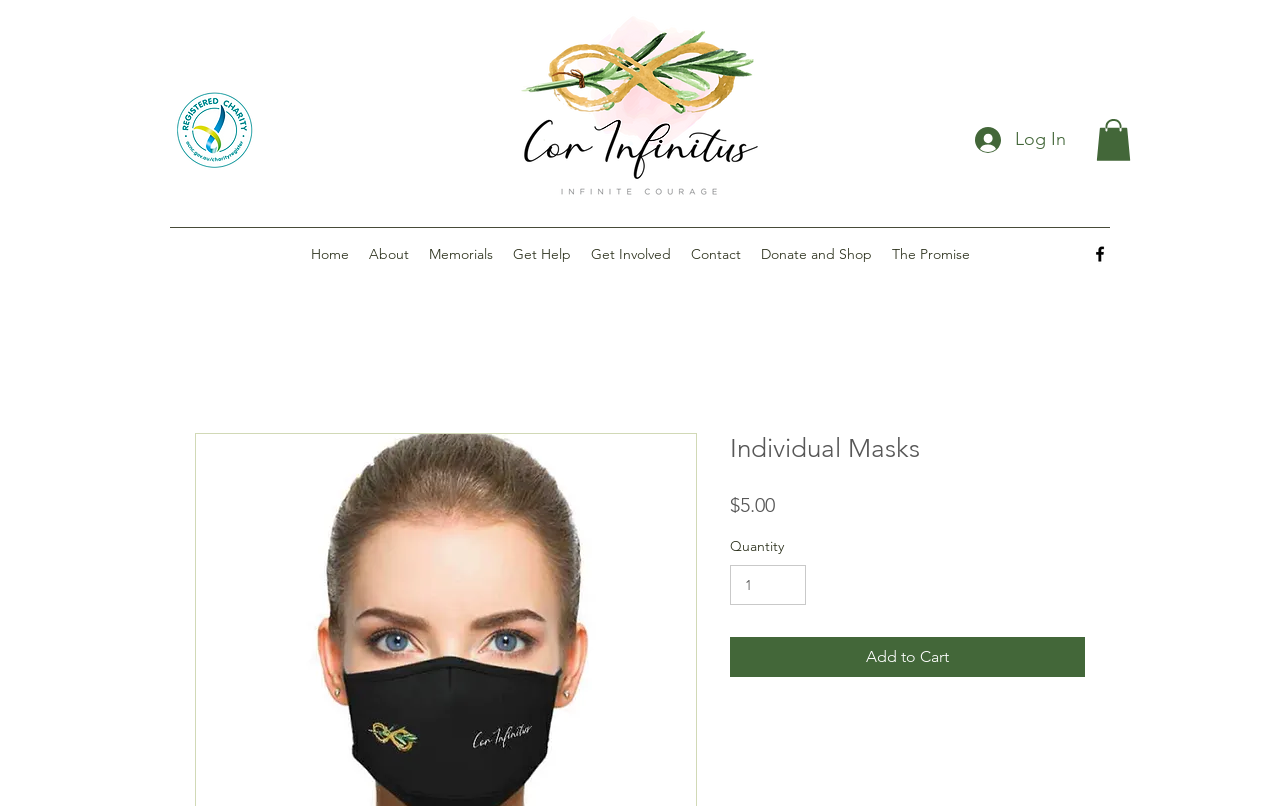Given the element description, predict the bounding box coordinates in the format (top-left x, top-left y, bottom-right x, bottom-right y). Make sure all values are between 0 and 1. Here is the element description: Add to Cart

[0.57, 0.791, 0.848, 0.84]